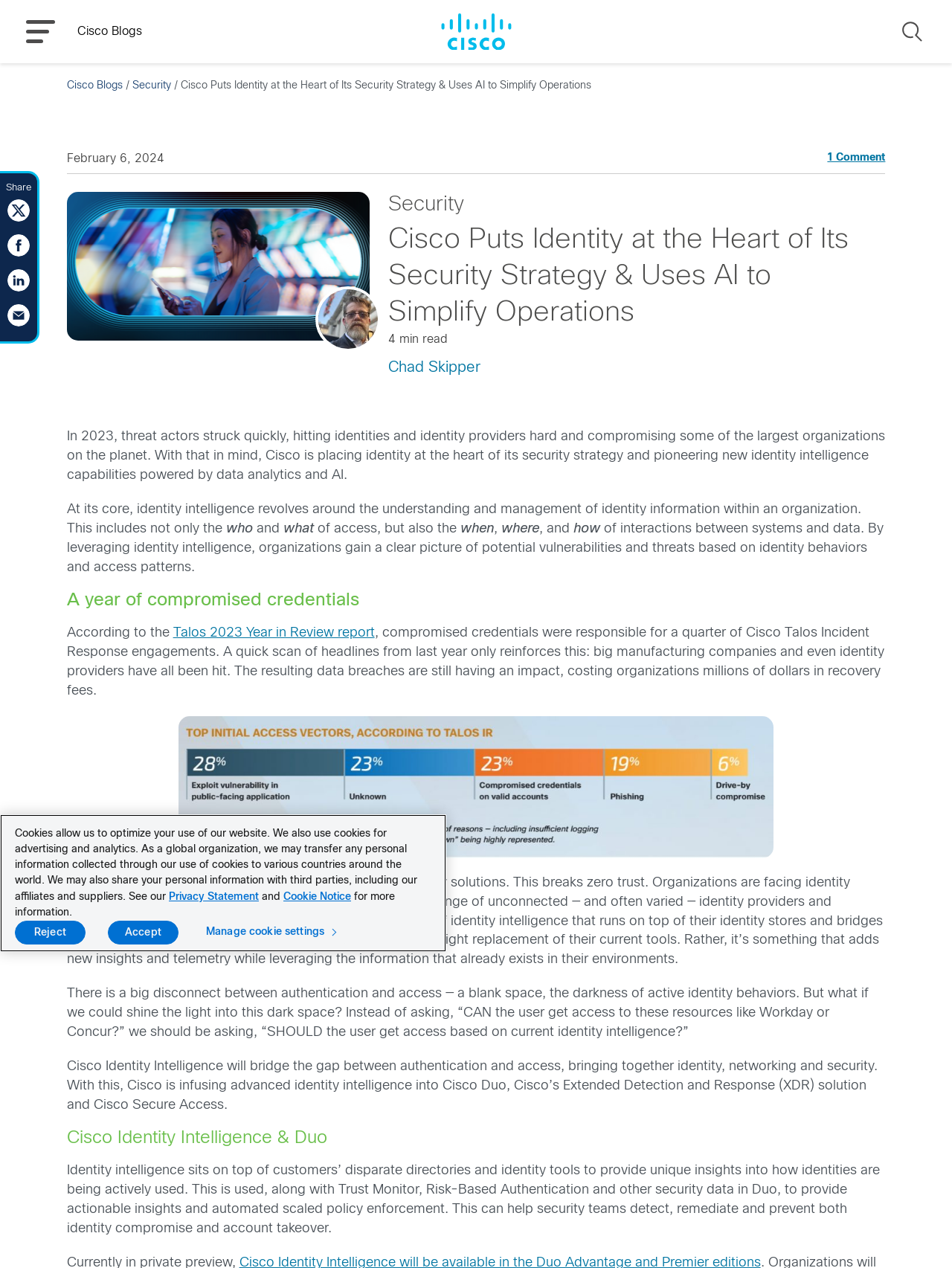Analyze the image and deliver a detailed answer to the question: What is the purpose of Cisco Identity Intelligence?

According to the webpage, Cisco Identity Intelligence aims to bridge the gap between authentication and access by providing a layer of identity intelligence that runs on top of customers' disparate directories and identity tools, thereby enabling security teams to detect, remediate, and prevent identity compromise and account takeover.